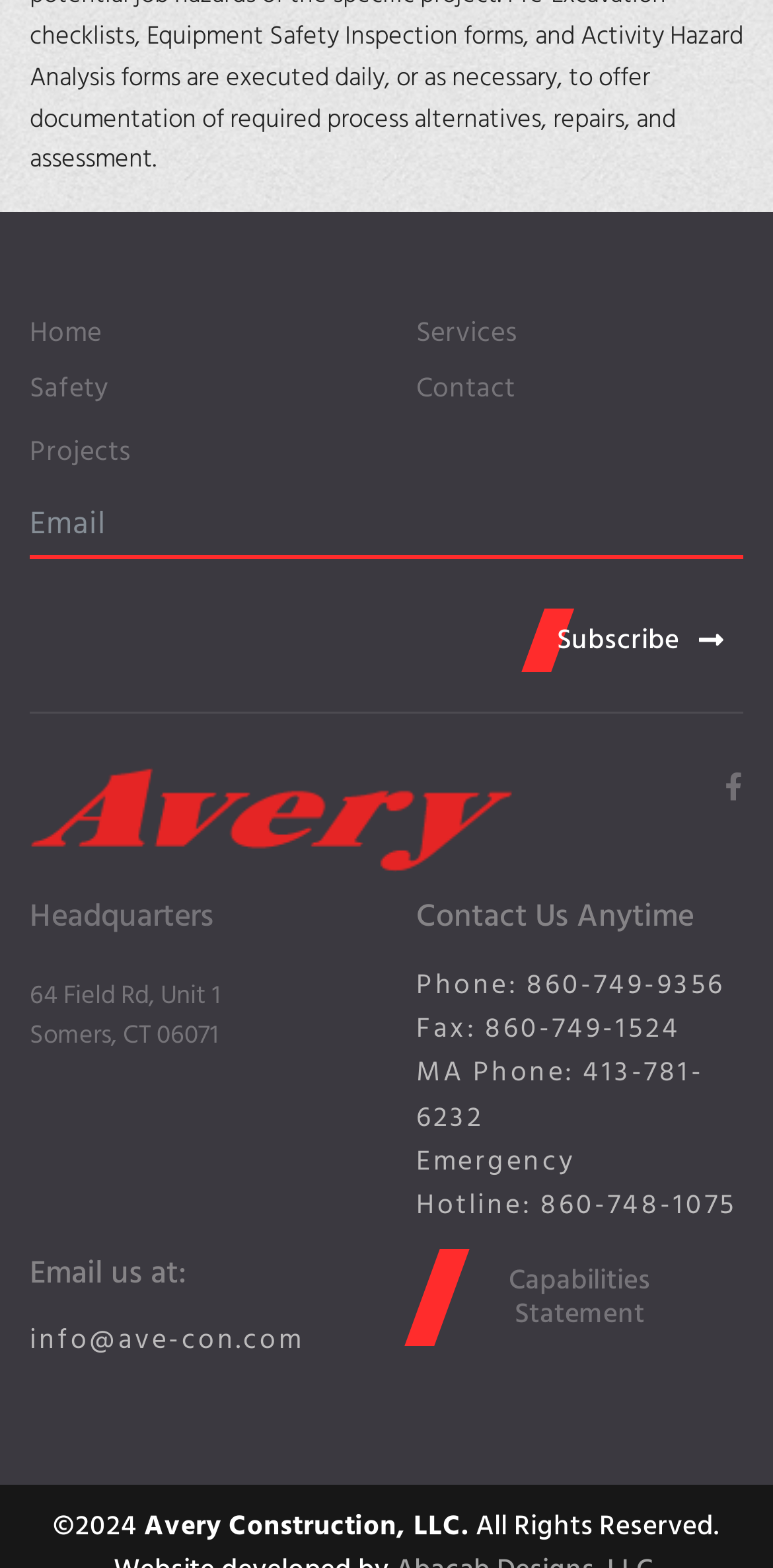Find the bounding box coordinates for the element that must be clicked to complete the instruction: "Contact via email". The coordinates should be four float numbers between 0 and 1, indicated as [left, top, right, bottom].

[0.038, 0.84, 0.392, 0.869]